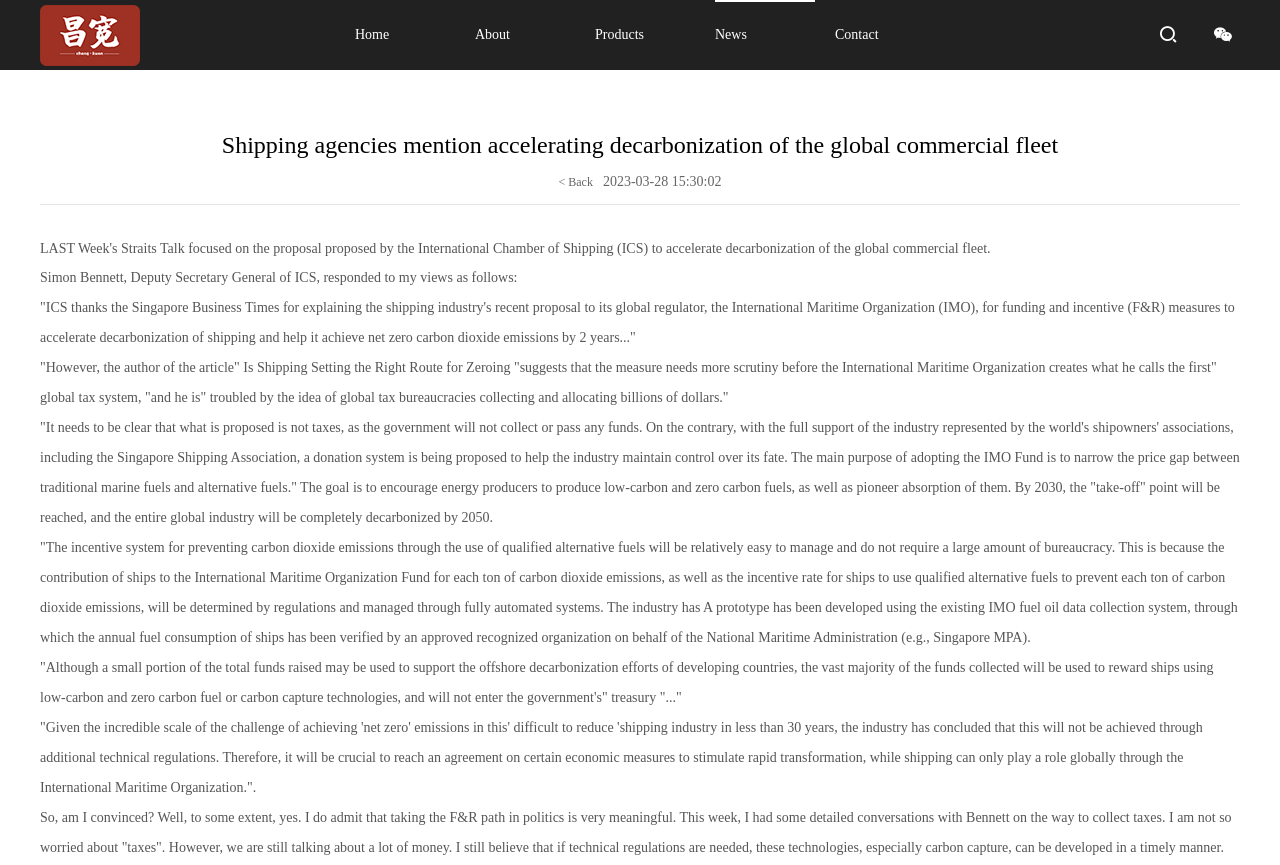How many navigation links are there?
From the image, respond using a single word or phrase.

6